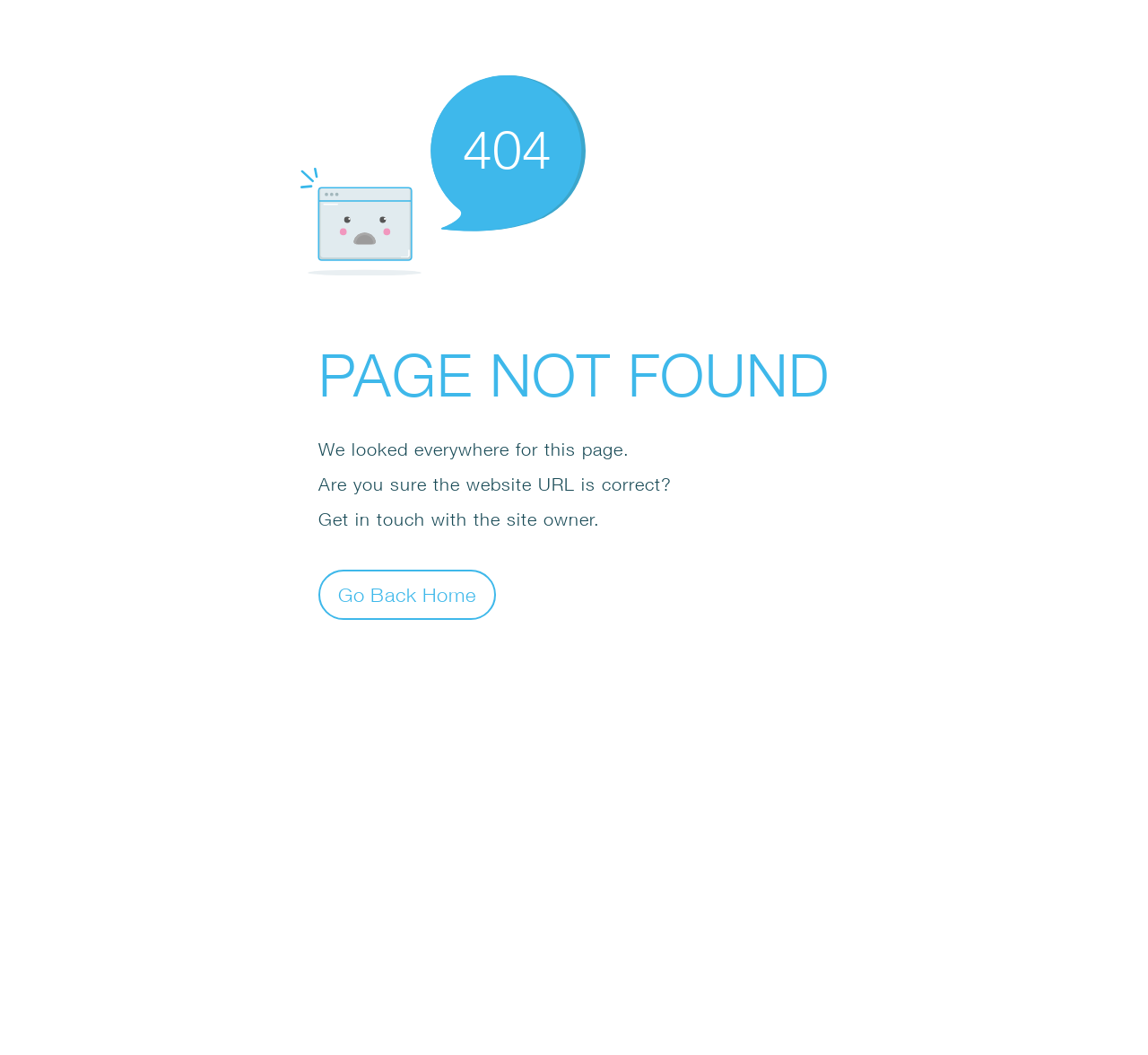Identify the bounding box coordinates for the UI element that matches this description: "Go Back Home".

[0.277, 0.54, 0.432, 0.588]